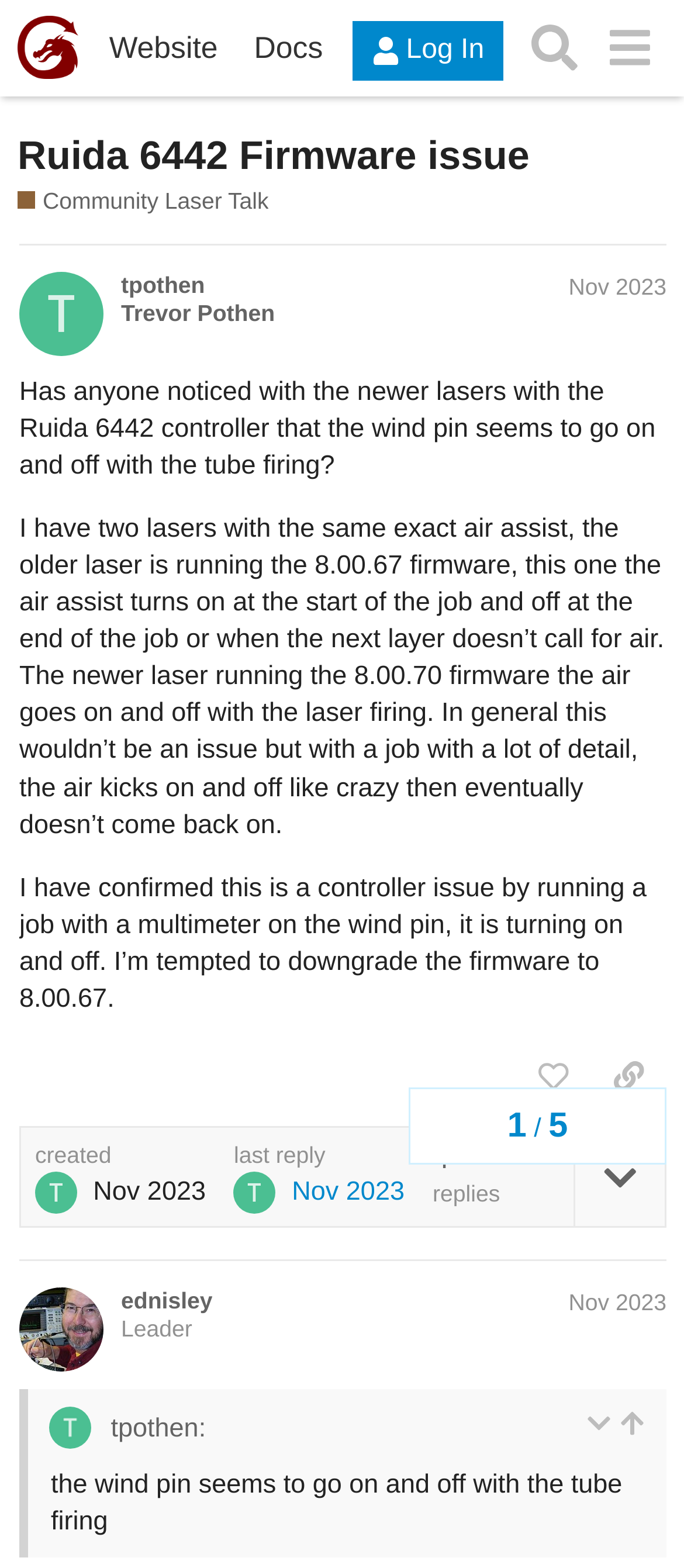Carefully examine the image and provide an in-depth answer to the question: Who is the author of the original post?

I determined the author by looking at the username 'tpothen' next to the profile picture at the top of the post.